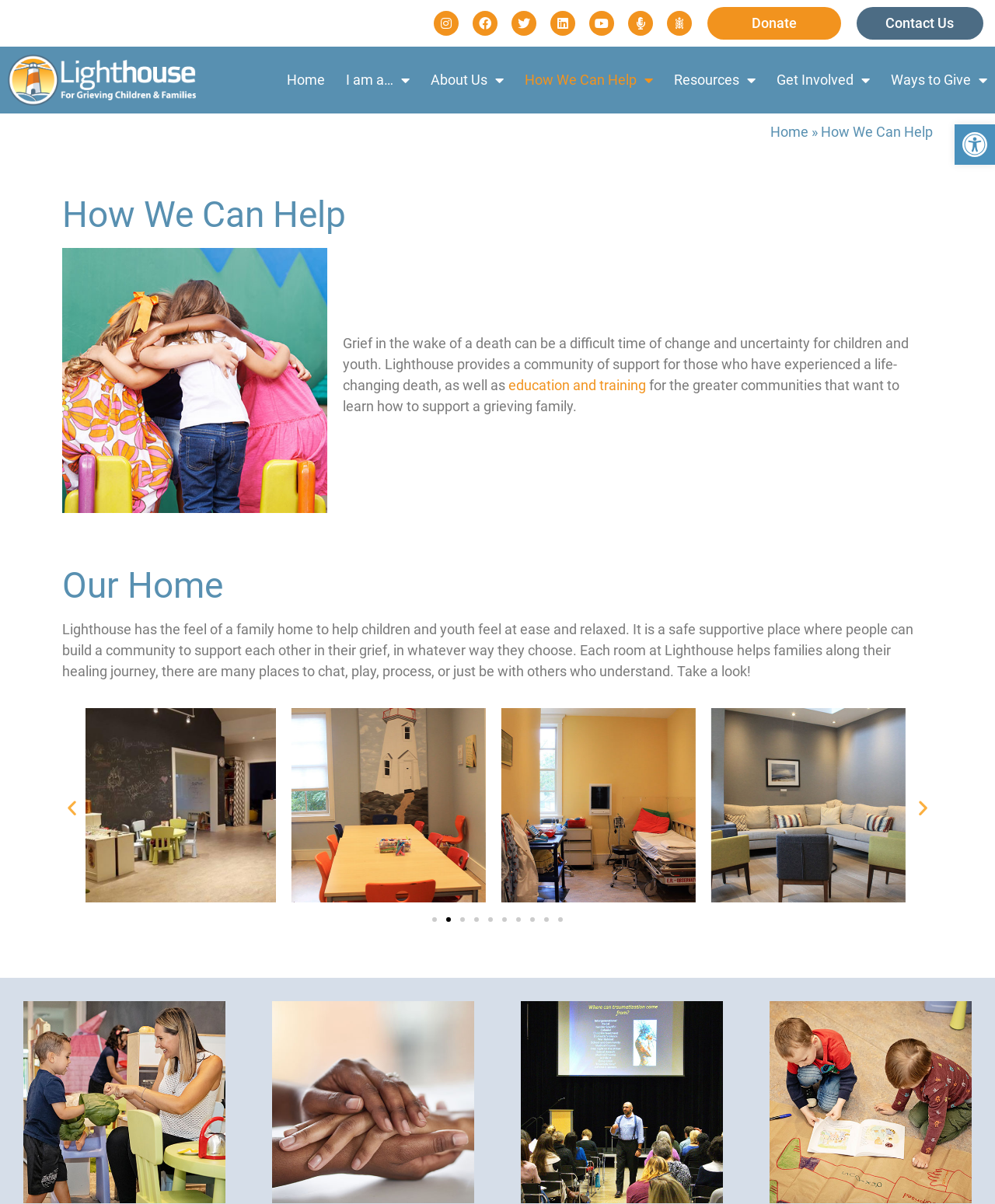What is the name of the organization?
Look at the screenshot and respond with one word or a short phrase.

Lighthouse For Grieving Children